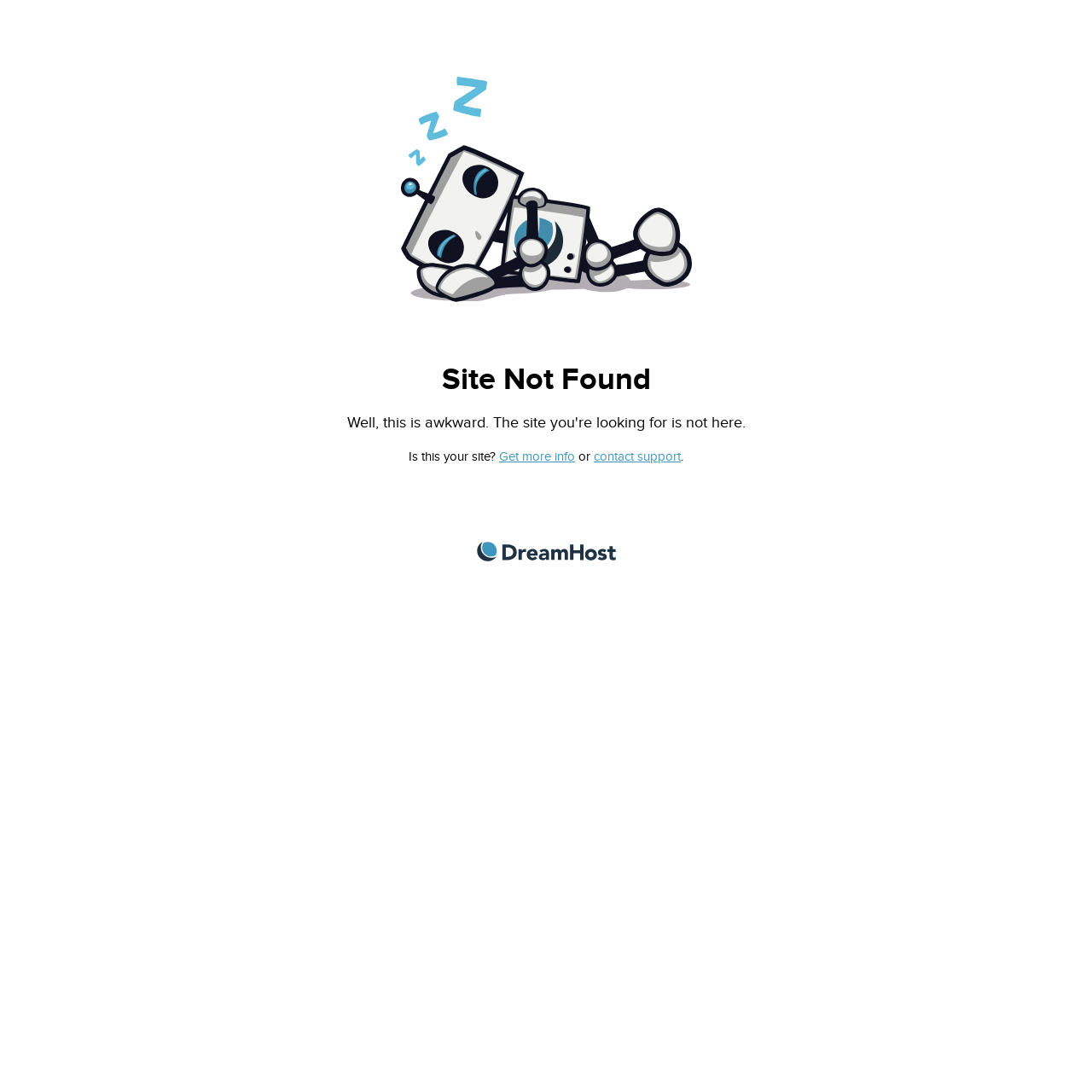What is the tone of the webpage?
Use the image to give a comprehensive and detailed response to the question.

The webpage has an informative tone, as it provides a clear message about the status of the website and offers options for the site owner to take action.